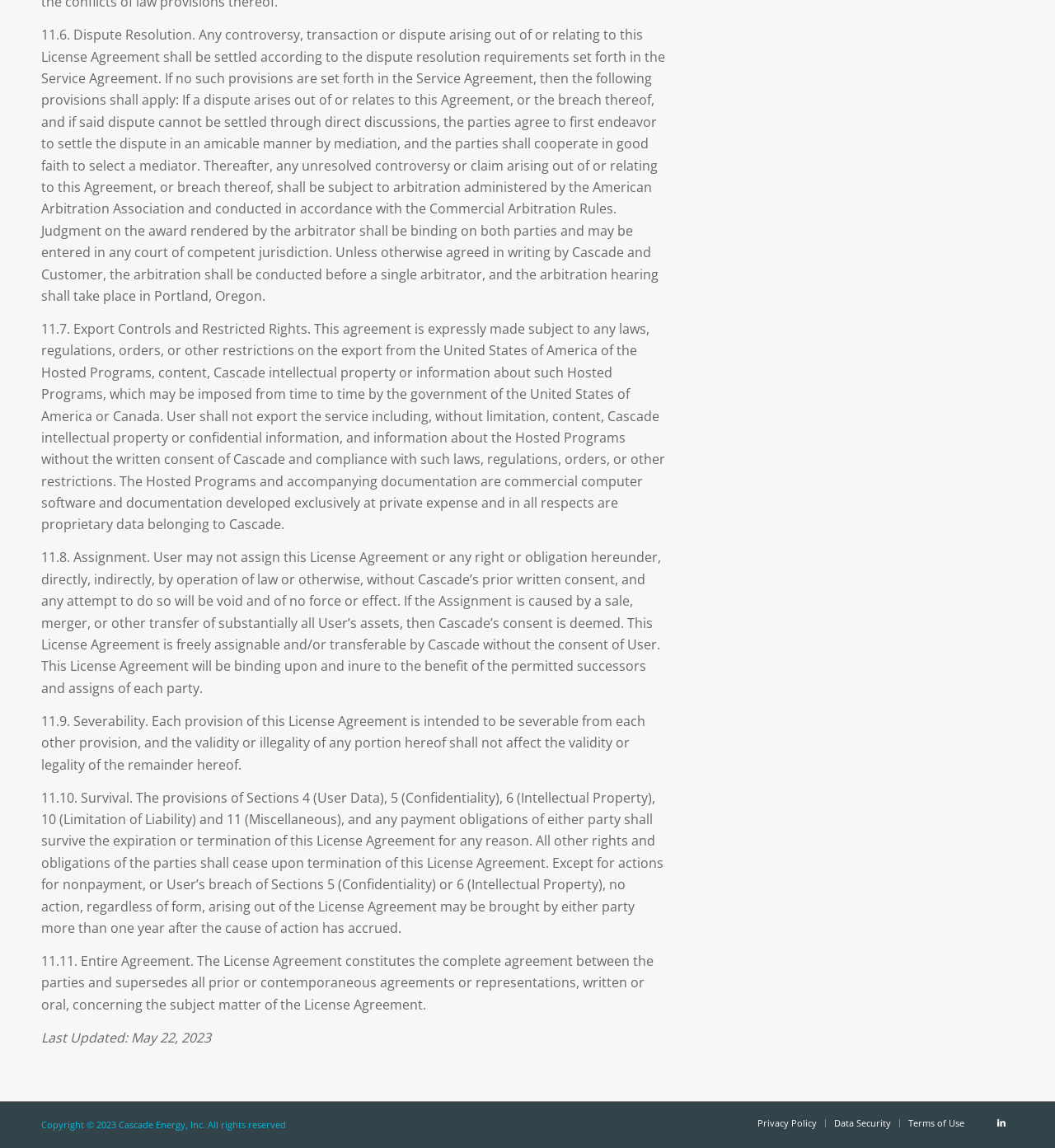From the webpage screenshot, predict the bounding box coordinates (top-left x, top-left y, bottom-right x, bottom-right y) for the UI element described here: LinkedIn

[0.938, 0.967, 0.961, 0.988]